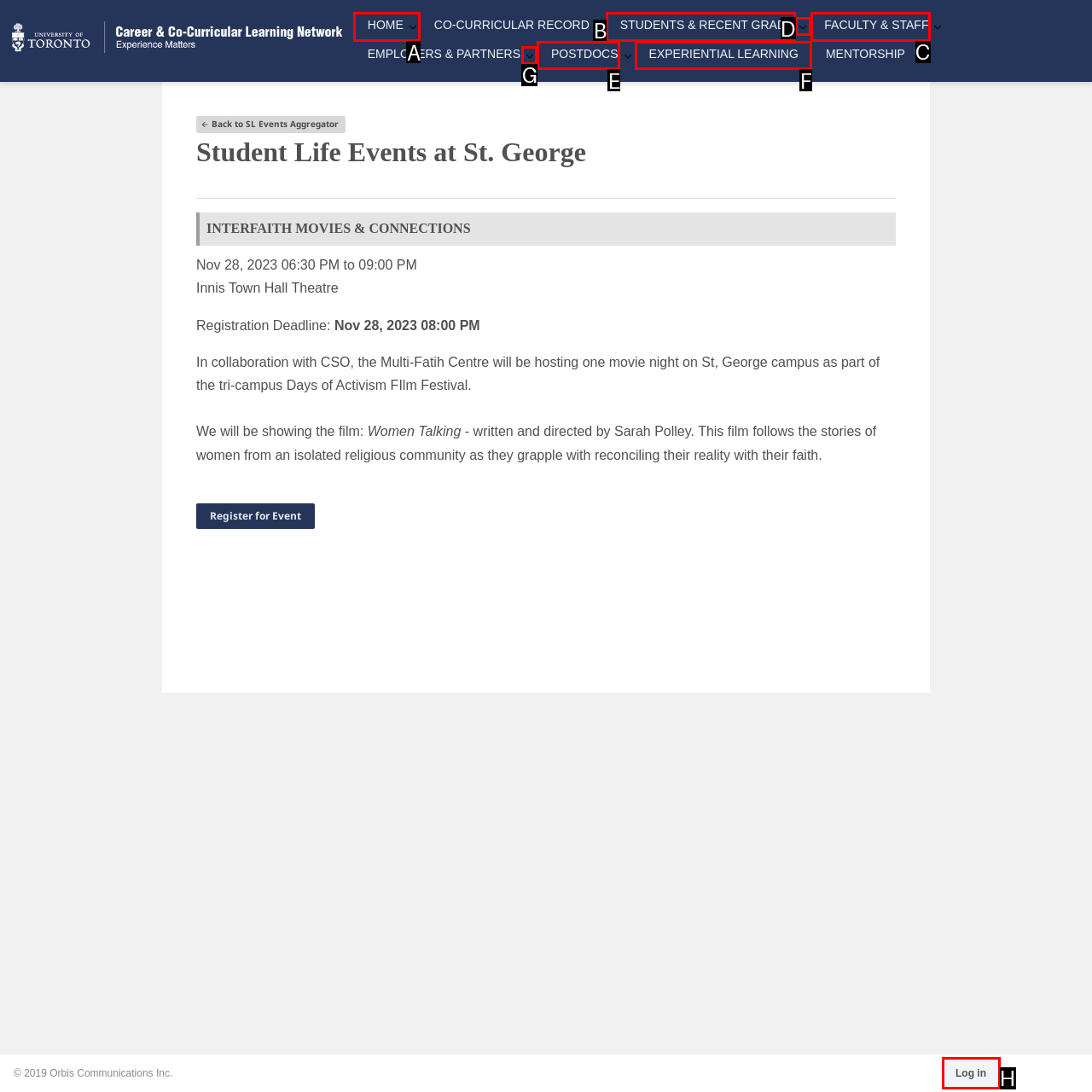What is the letter of the UI element you should click to Toggle the HOME dropdown menu? Provide the letter directly.

A